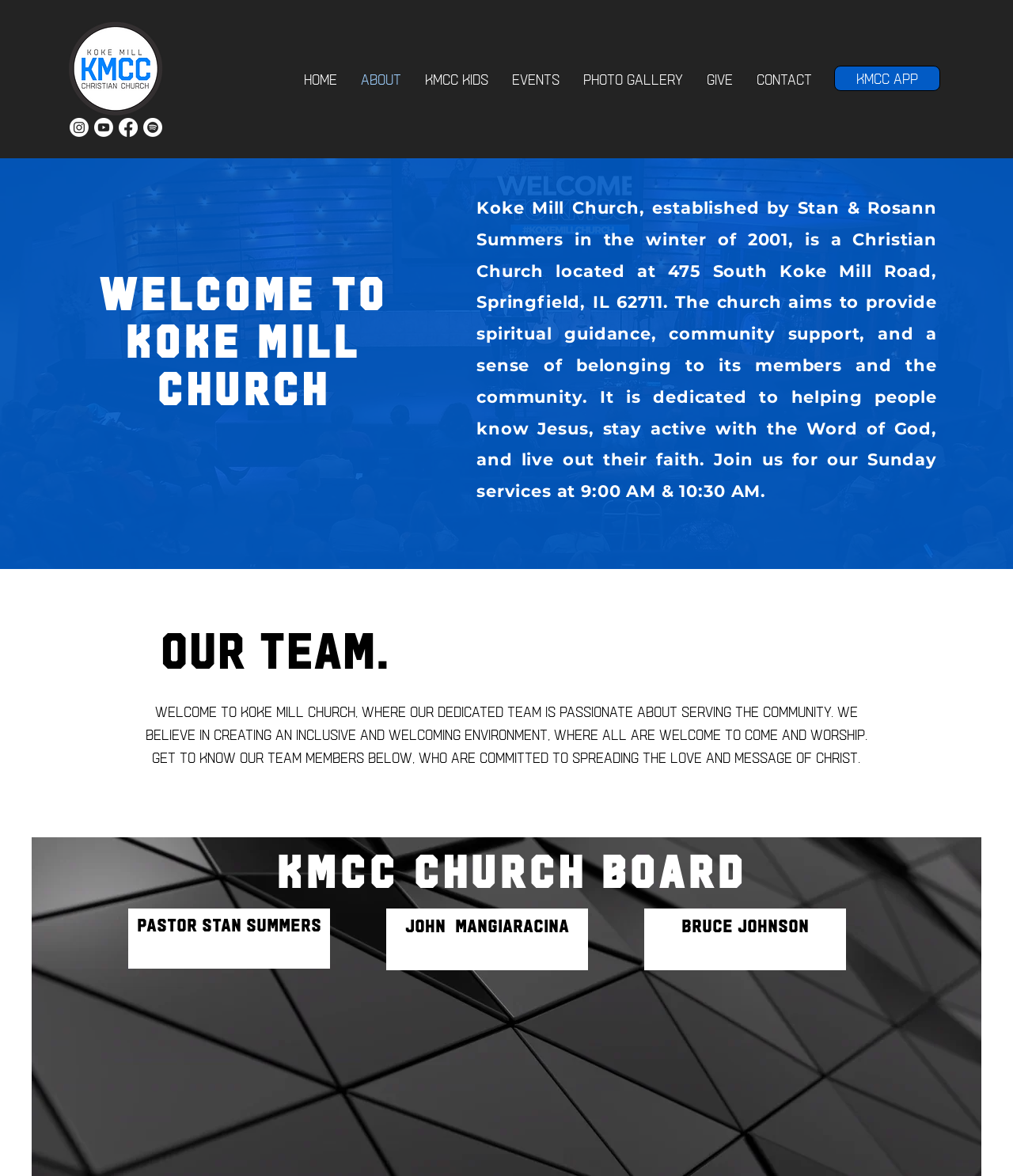Provide a one-word or brief phrase answer to the question:
What is the address of the church?

475 South Koke Mill Road, Springfield, IL 62711